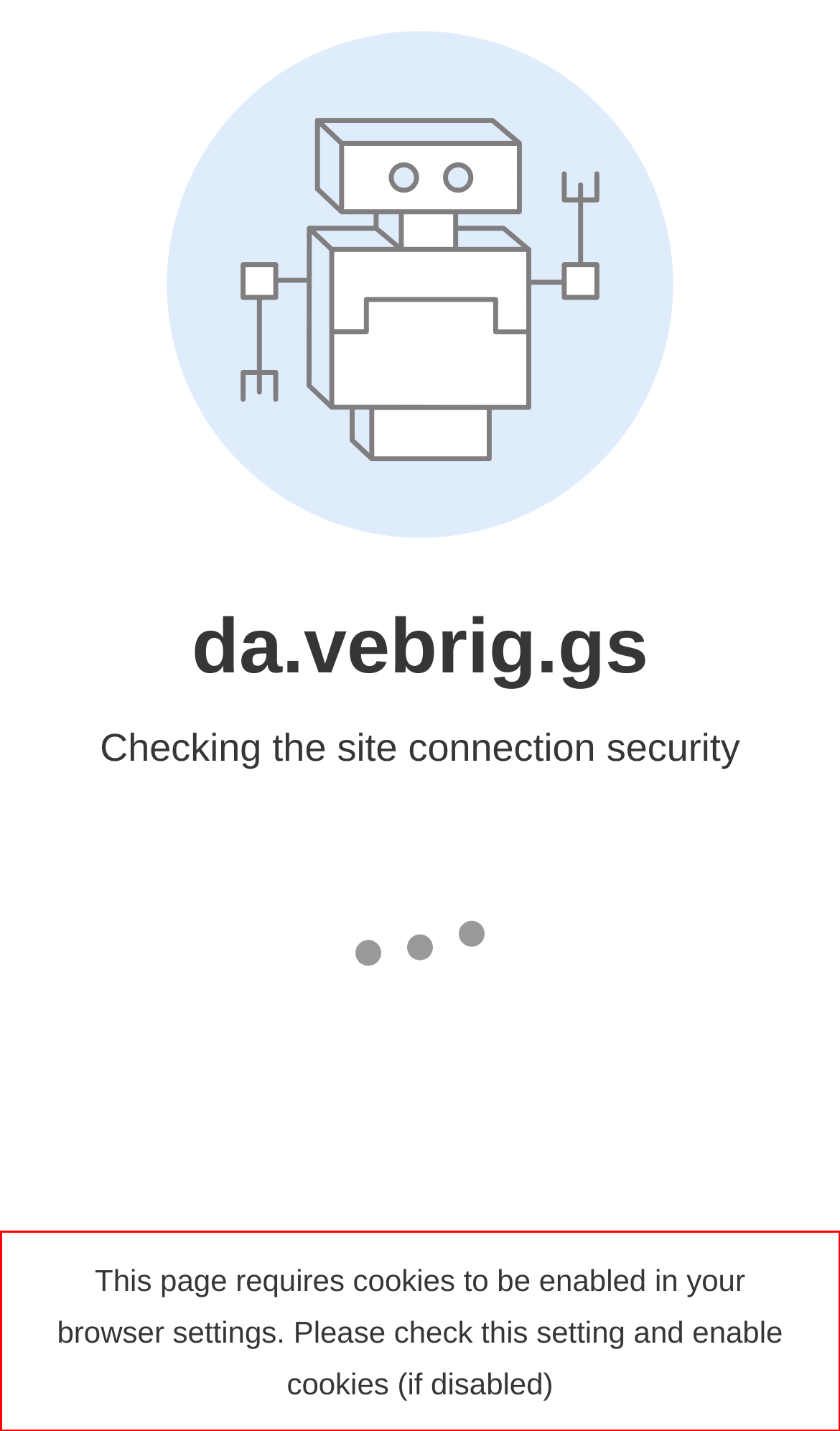You are provided with a screenshot of a webpage that includes a UI element enclosed in a red rectangle. Extract the text content inside this red rectangle.

This page requires cookies to be enabled in your browser settings. Please check this setting and enable cookies (if disabled)